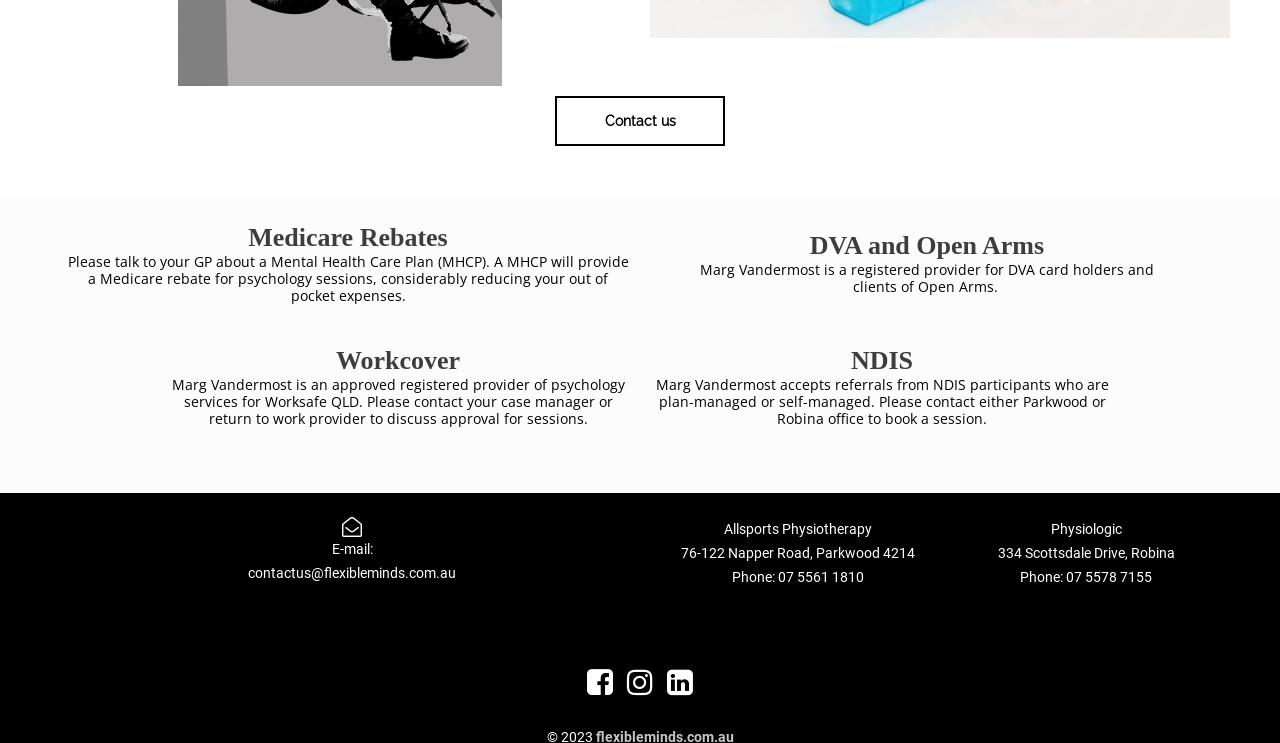Given the element description: "", predict the bounding box coordinates of this UI element. The coordinates must be four float numbers between 0 and 1, given as [left, top, right, bottom].

[0.52, 0.897, 0.543, 0.938]